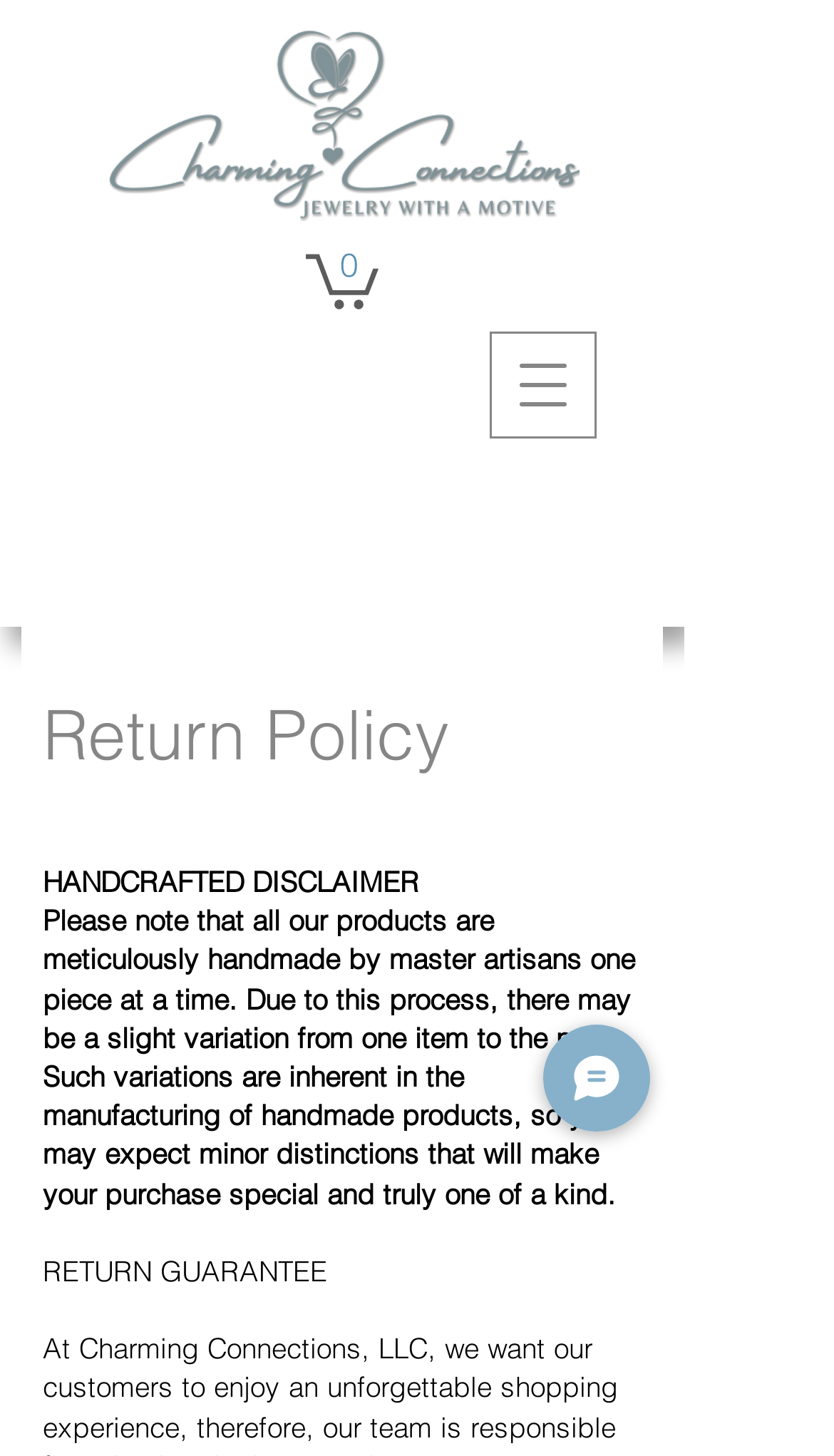From the details in the image, provide a thorough response to the question: How many items are in the cart?

The link 'Cart with 0 items' indicates that the cart is currently empty, with no items added to it.